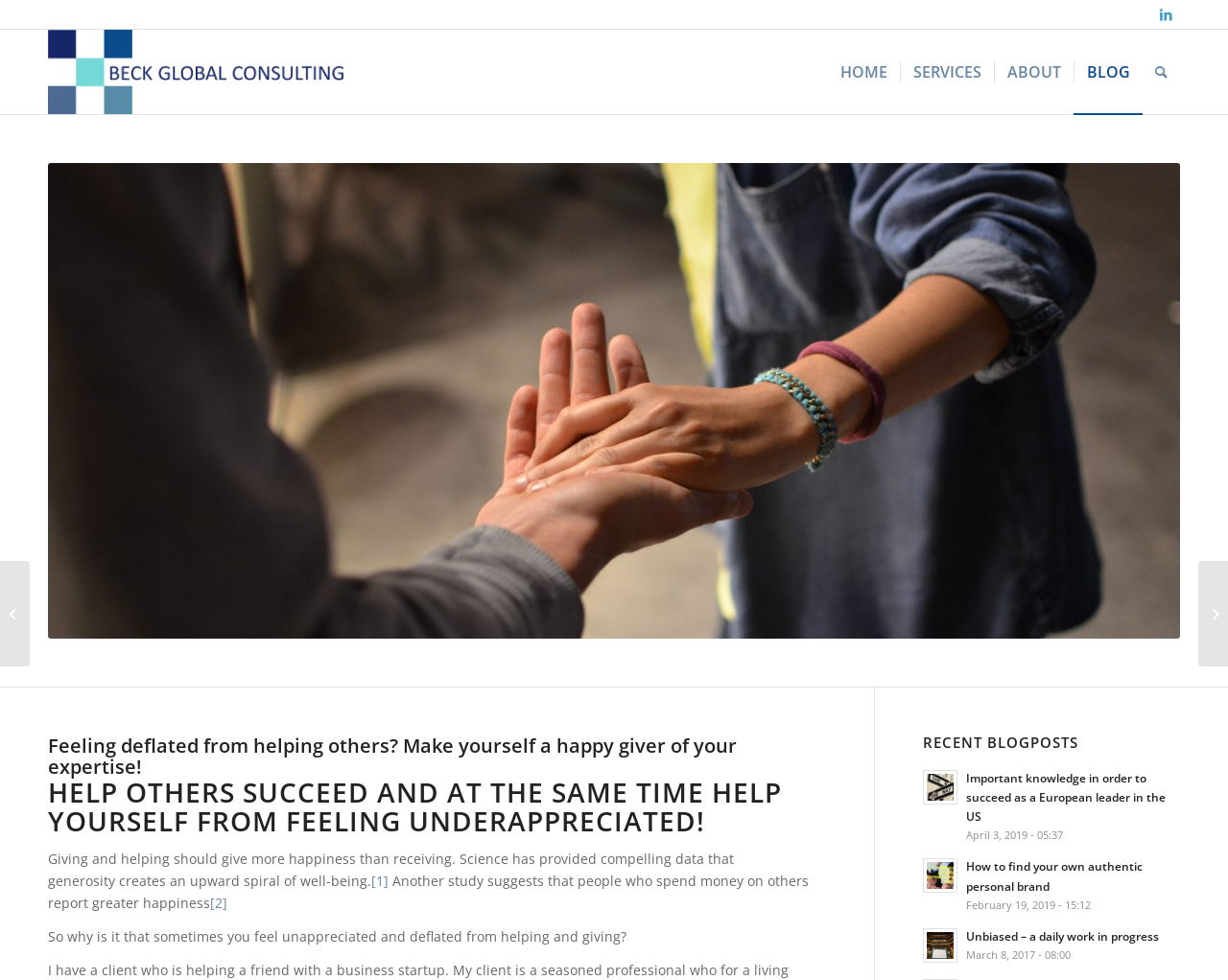Extract the bounding box coordinates for the HTML element that matches this description: "ABOUT". The coordinates should be four float numbers between 0 and 1, i.e., [left, top, right, bottom].

[0.809, 0.03, 0.874, 0.116]